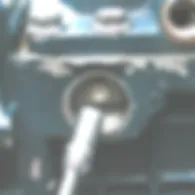What series is the fuel injection pump from?
Analyze the image and provide a thorough answer to the question.

The image depicts a close-up view of a fuel injection pump, specifically of the Kubota 3300 series, which is evident from the context of the image.